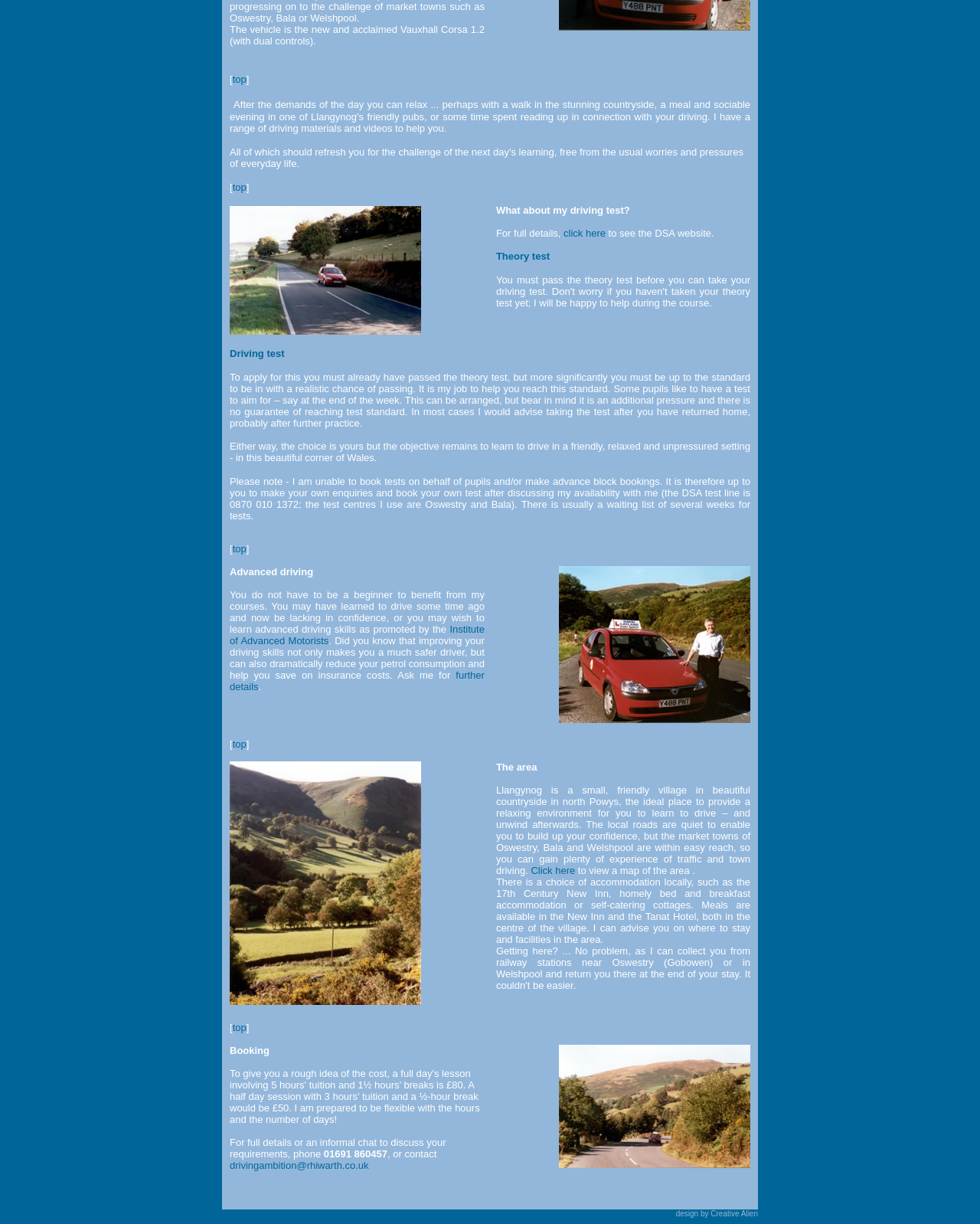Refer to the element description CLICK HERE and identify the corresponding bounding box in the screenshot. Format the coordinates as (top-left x, top-left y, bottom-right x, bottom-right y) with values in the range of 0 to 1.

None